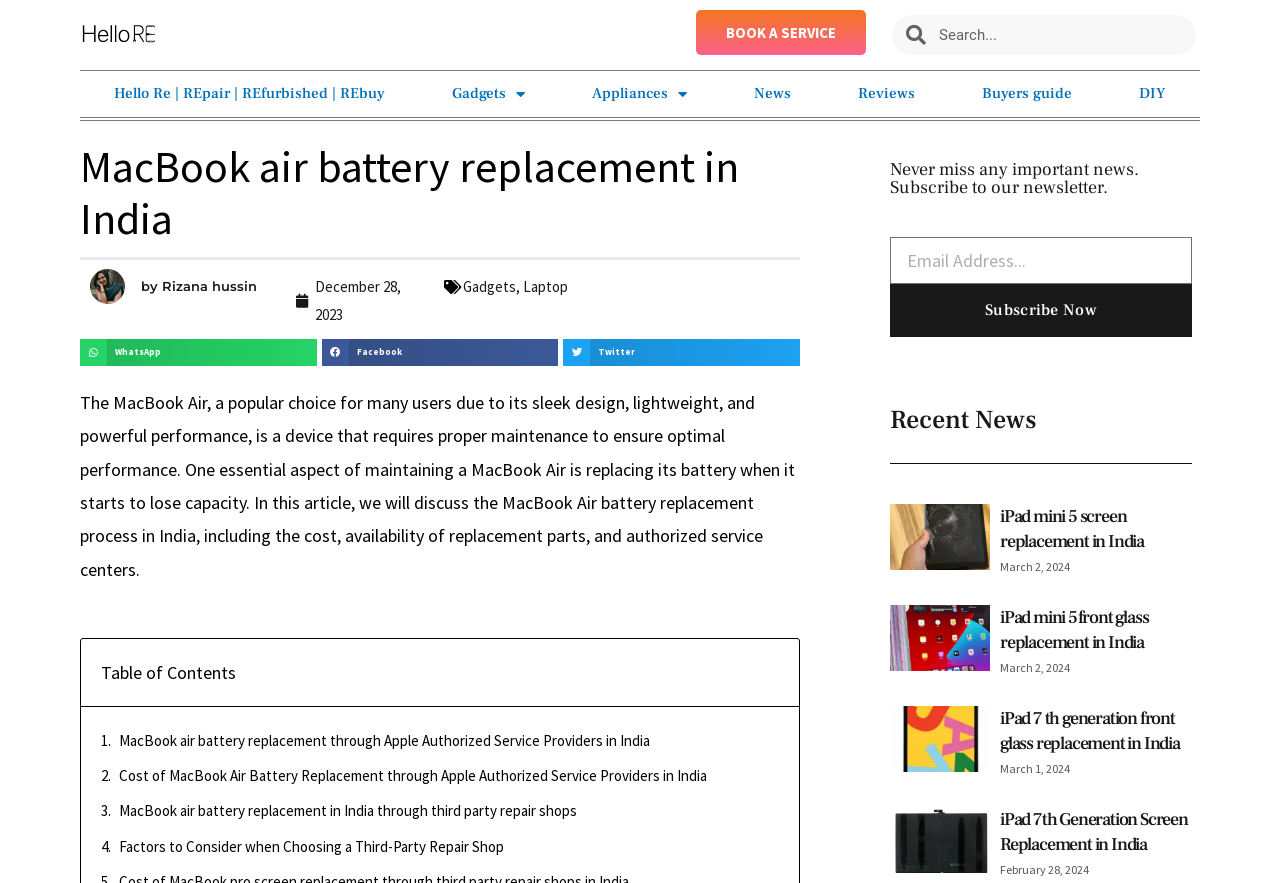Give a concise answer using only one word or phrase for this question:
What are the social media platforms available for sharing?

WhatsApp, Facebook, Twitter